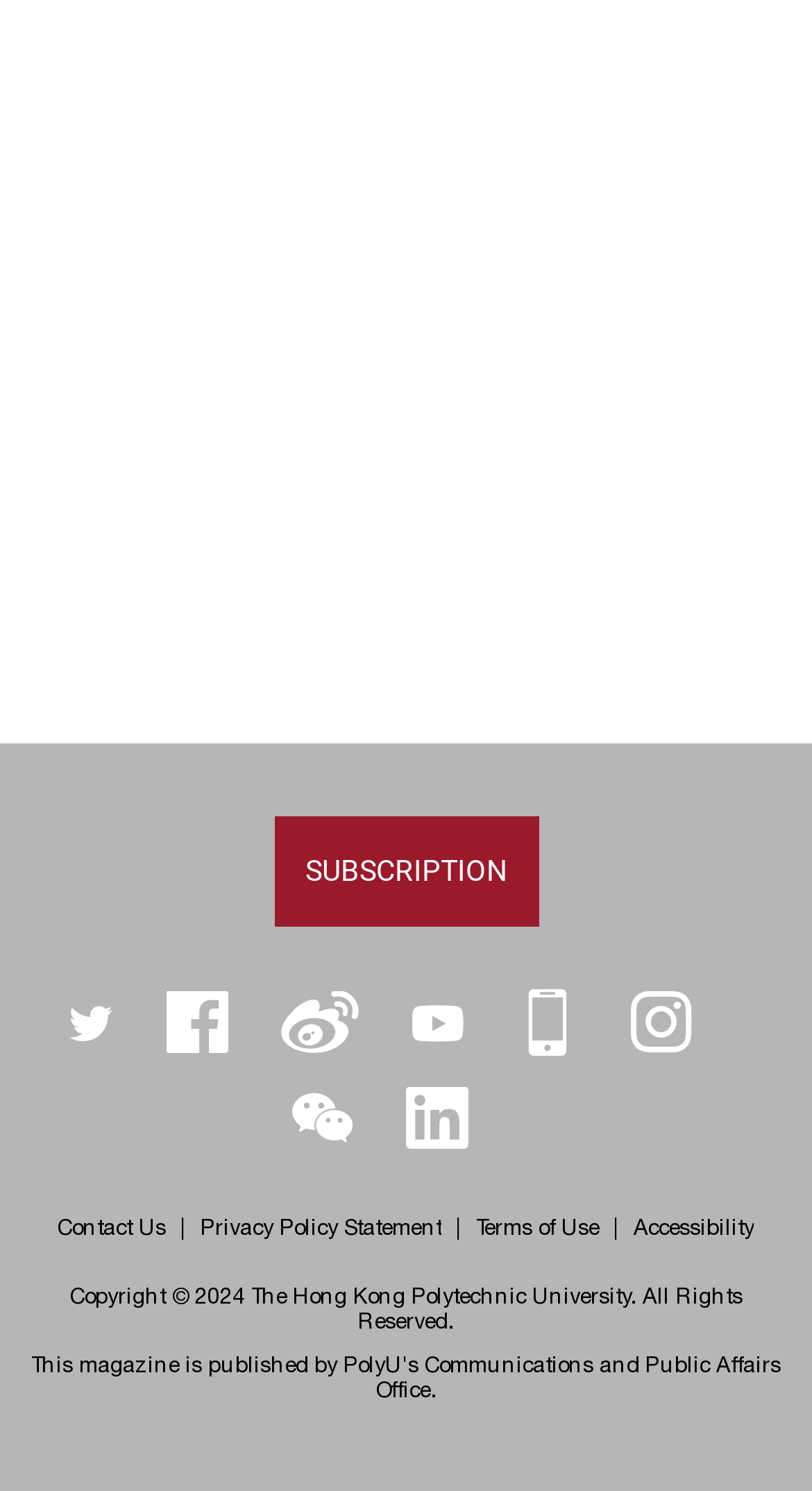Look at the image and write a detailed answer to the question: 
How many links are there in the footer section?

I counted the number of links in the footer section by looking at the links 'Contact Us', 'Privacy Policy Statement', 'Terms of Use', and 'Accessibility'.